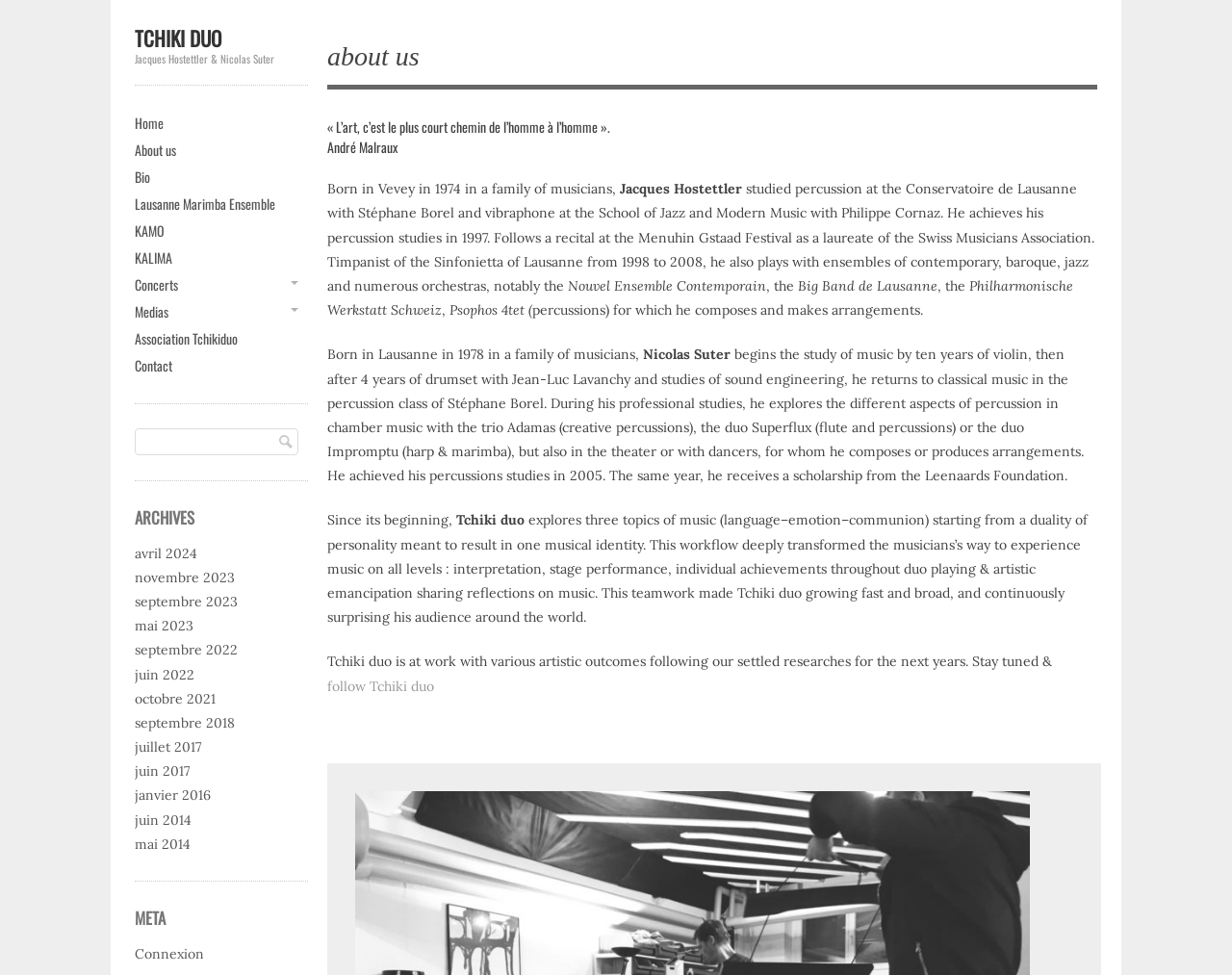Based on the visual content of the image, answer the question thoroughly: What is the profession of Jacques Hostettler?

The profession of Jacques Hostettler can be inferred from the text 'studied percussion at the Conservatoire de Lausanne with Stéphane Borel and vibraphone at the School of Jazz and Modern Music with Philippe Cornaz' which indicates that he is a percussionist.